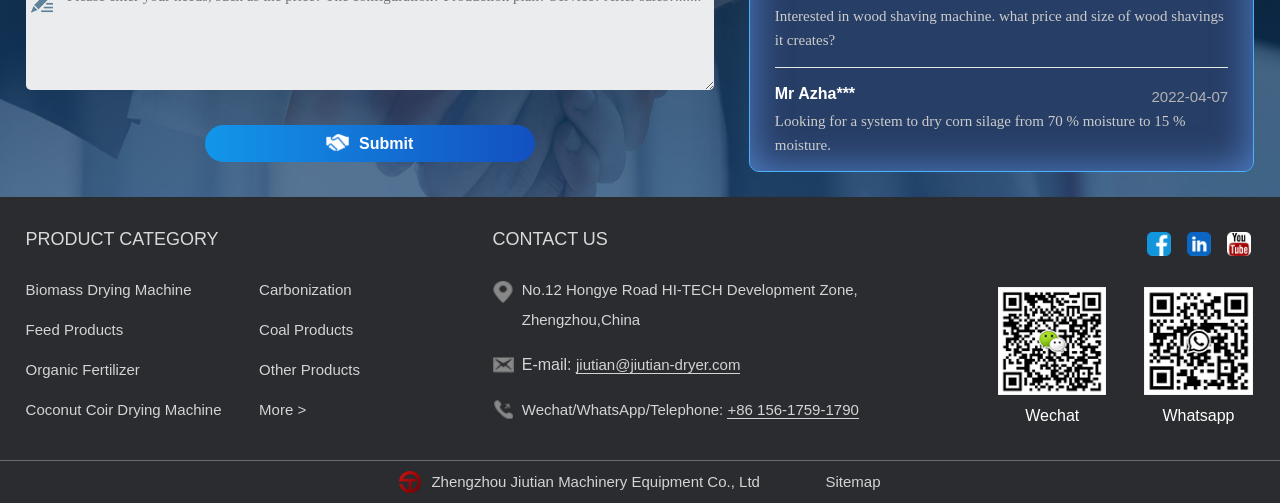What is the location of the company?
Based on the screenshot, answer the question with a single word or phrase.

Zhengzhou, China